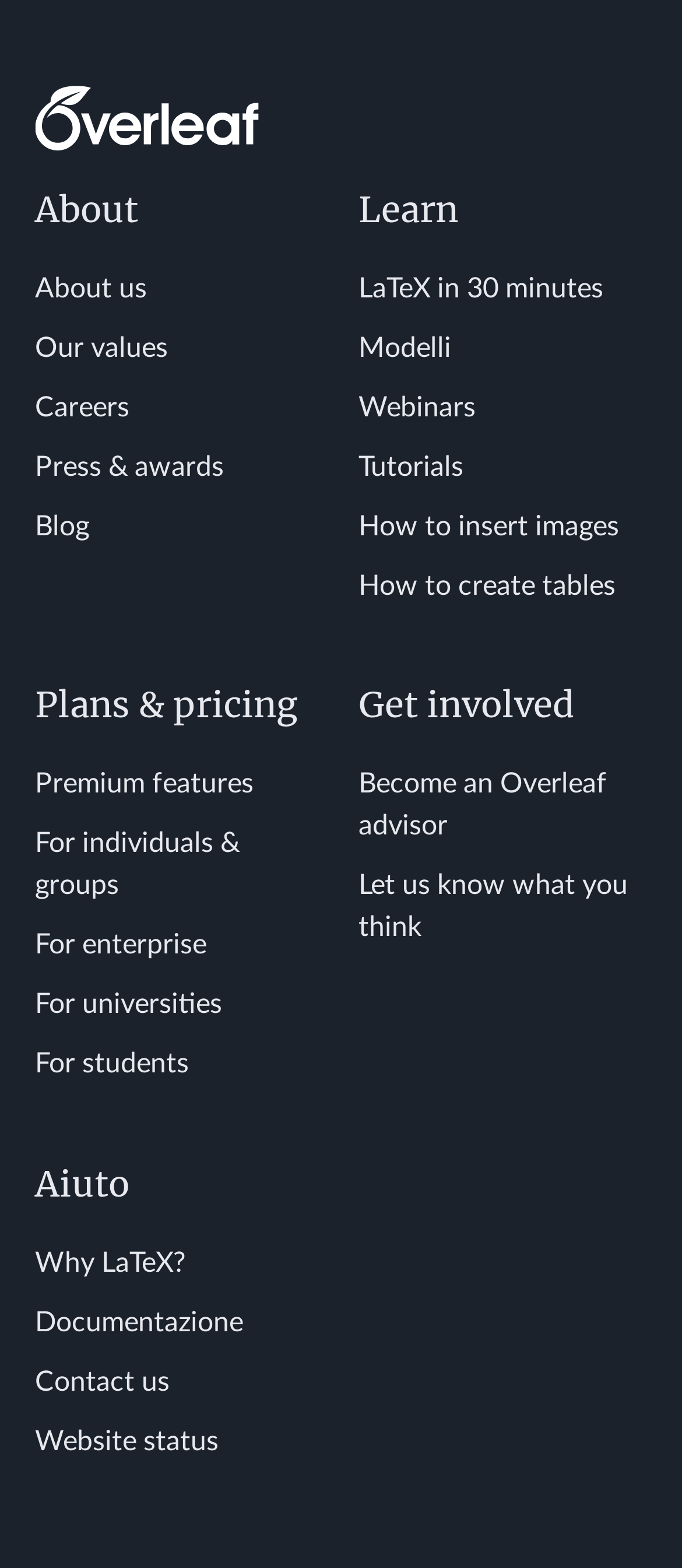Please identify the bounding box coordinates of the element that needs to be clicked to perform the following instruction: "View Recent Comments".

None